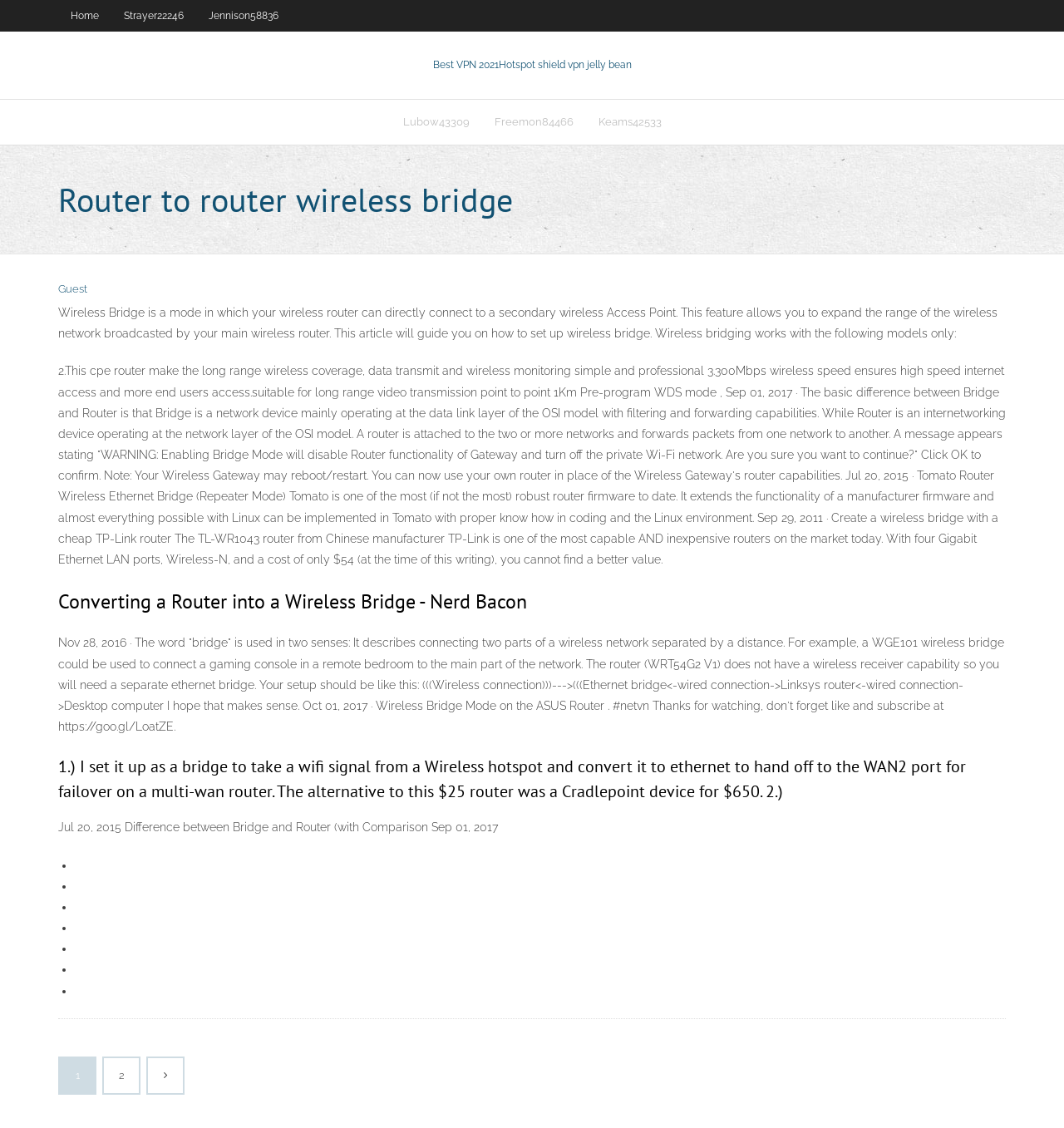Kindly provide the bounding box coordinates of the section you need to click on to fulfill the given instruction: "Click on the '2' link".

[0.098, 0.938, 0.13, 0.969]